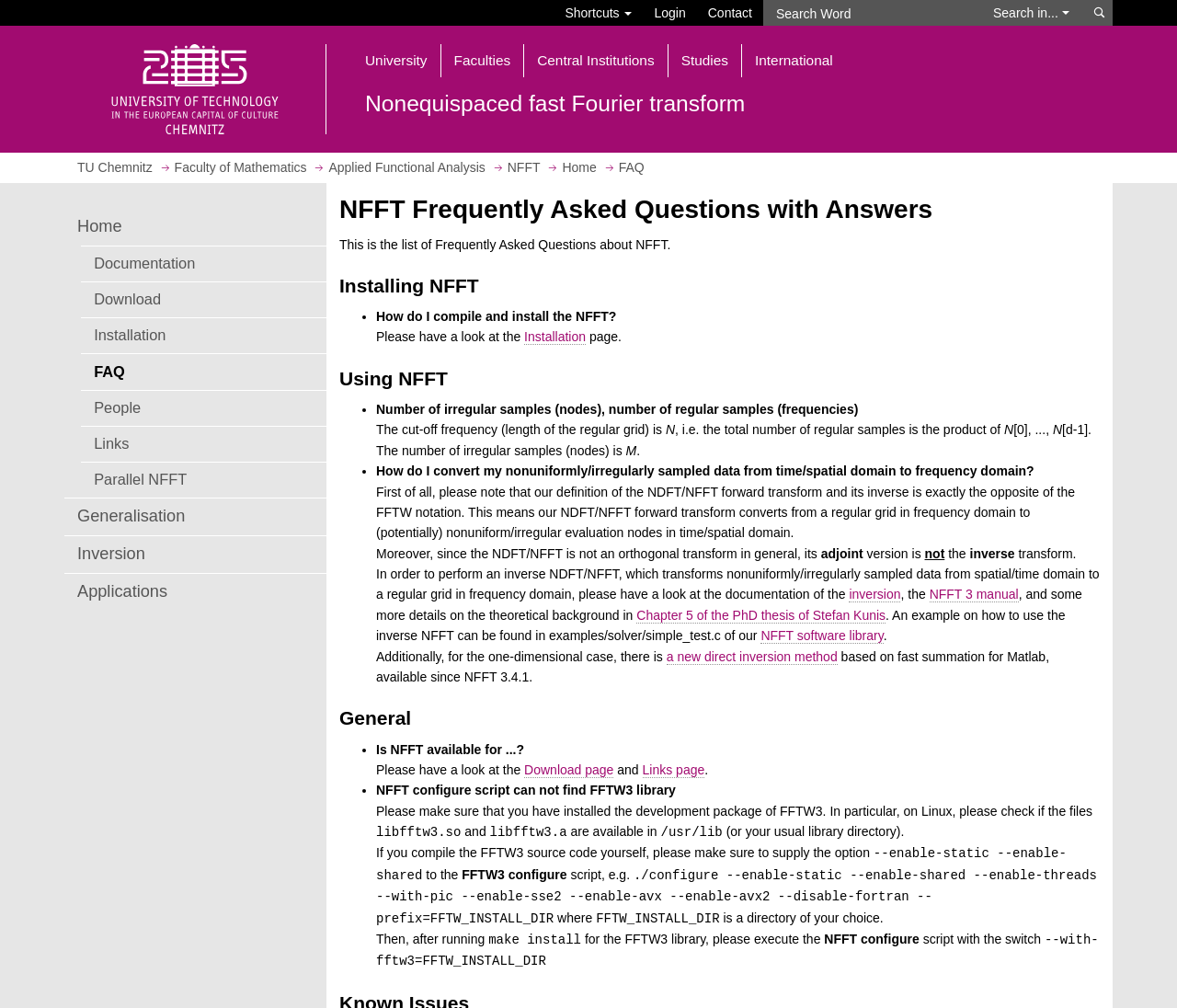Provide a brief response to the question using a single word or phrase: 
What is the name of the university?

TU Chemnitz